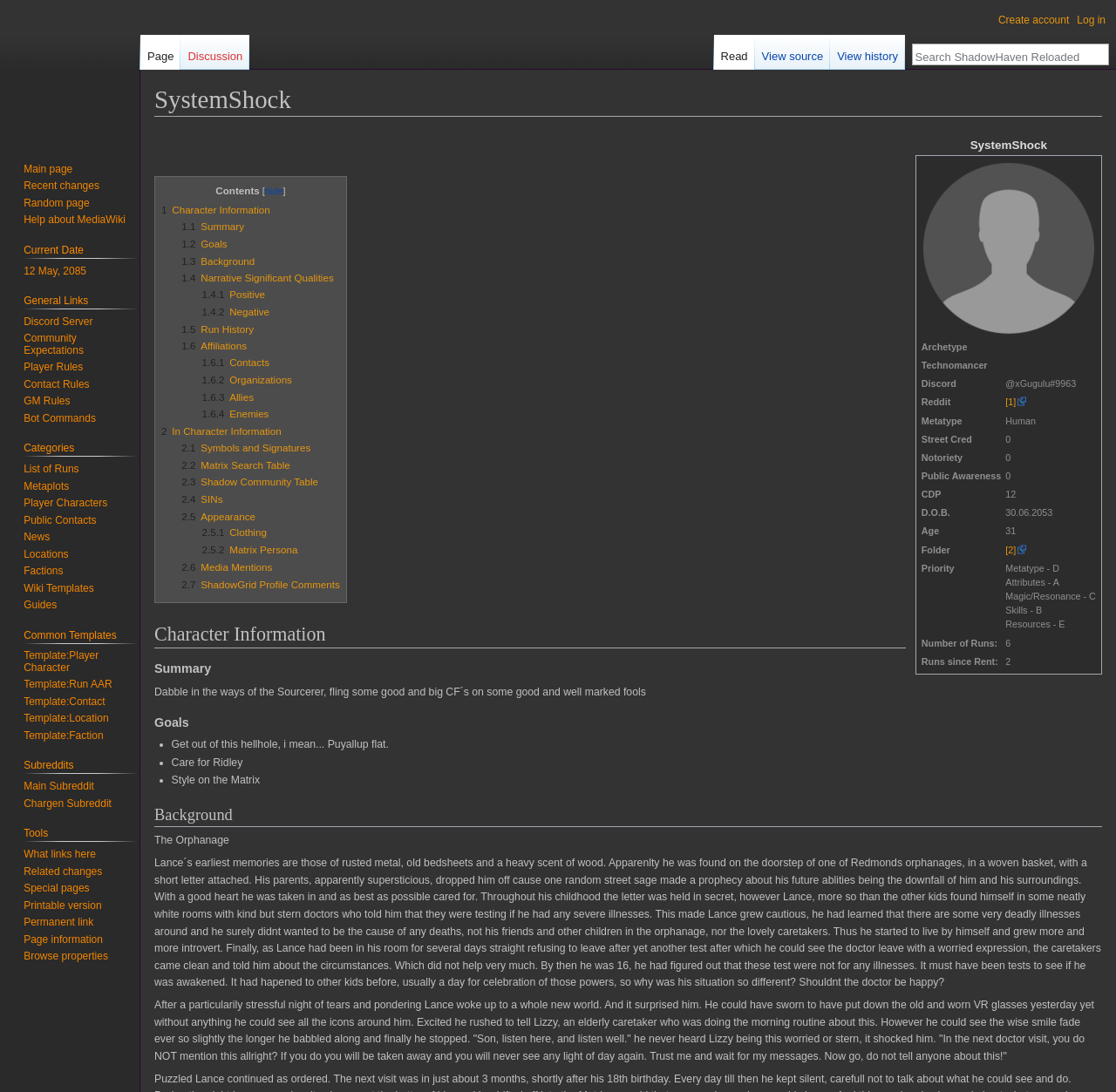Extract the bounding box of the UI element described as: "1.4 Narrative Significant Qualities".

[0.163, 0.249, 0.299, 0.26]